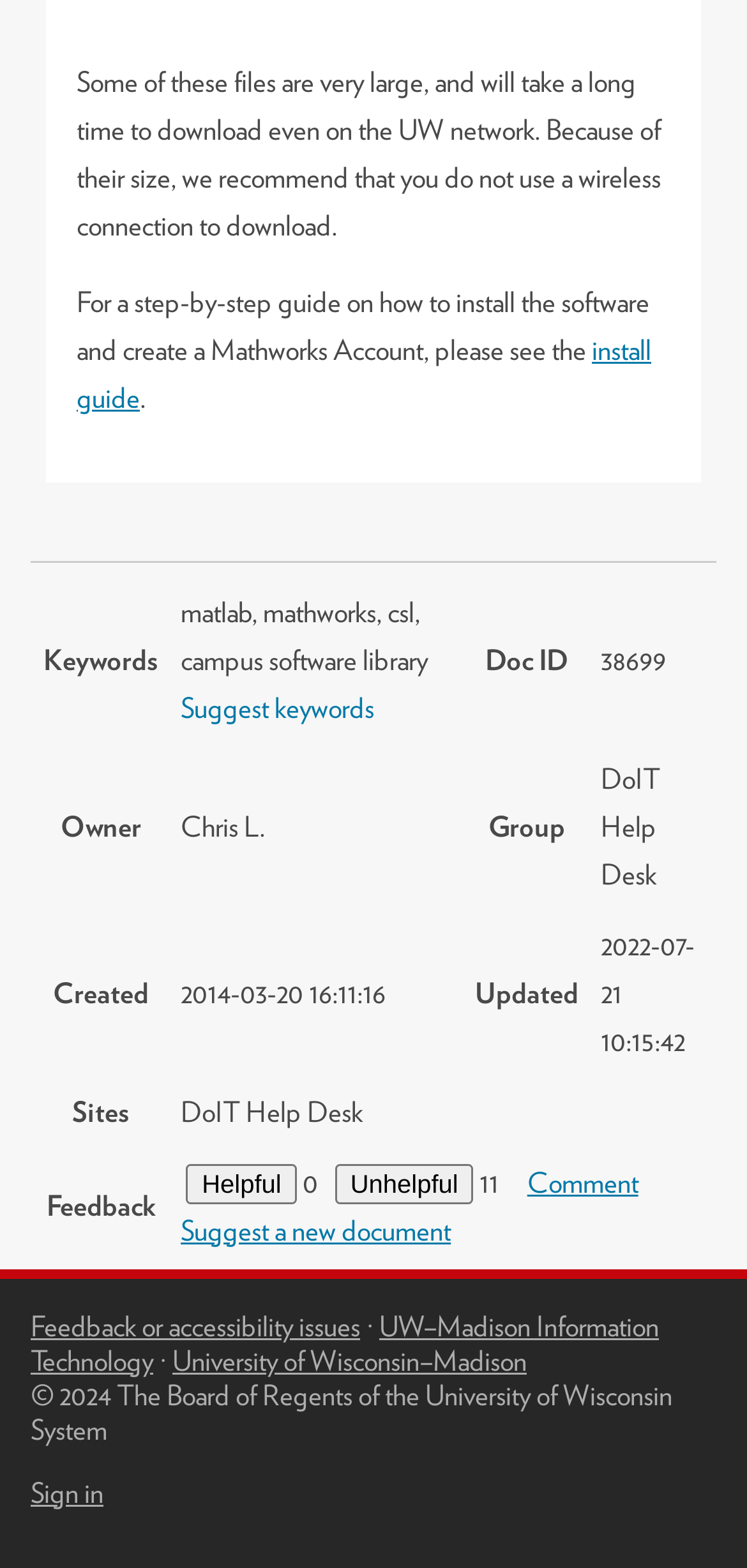Show the bounding box coordinates for the HTML element described as: "Suggest a new document".

[0.242, 0.774, 0.604, 0.796]